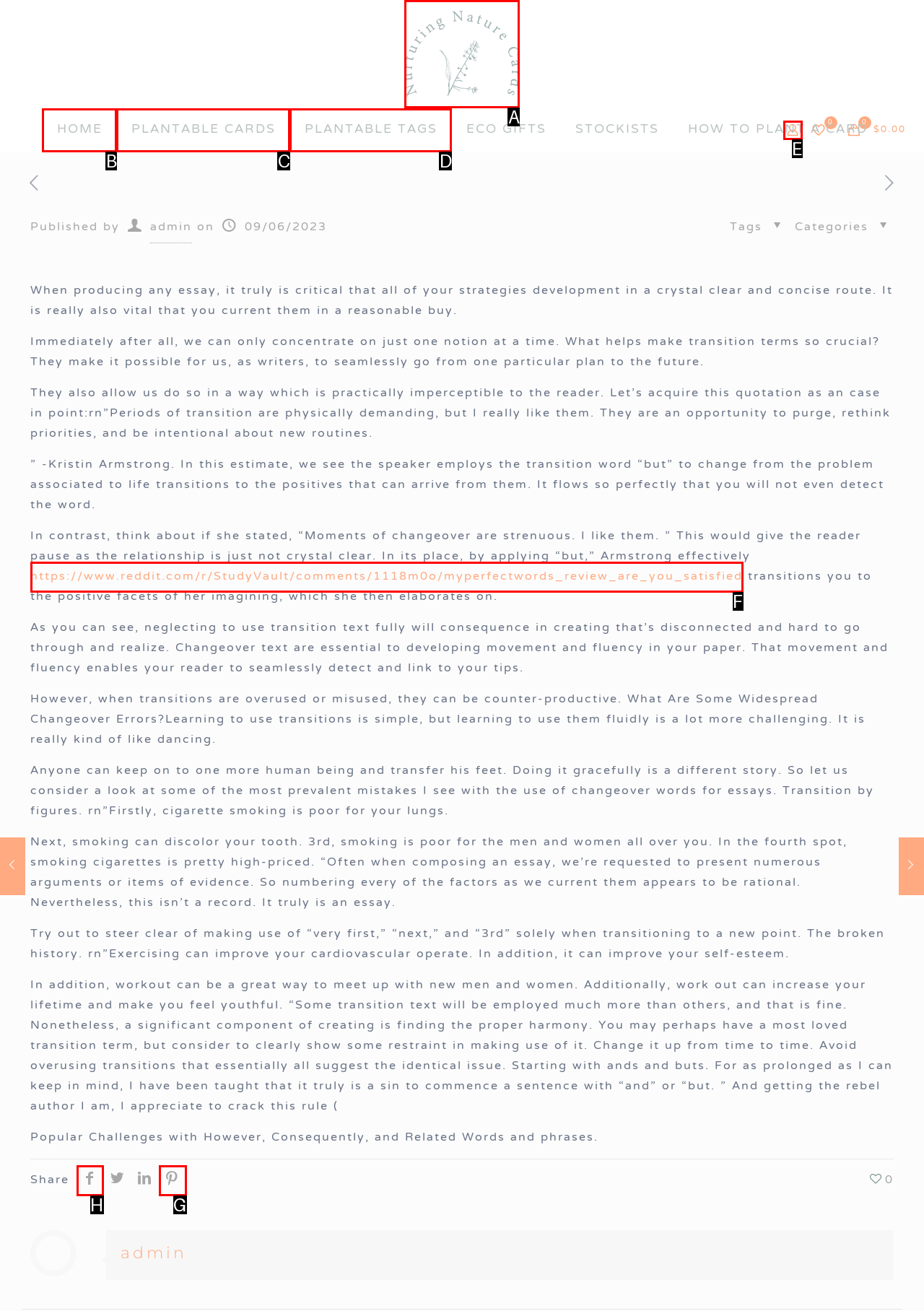Provide the letter of the HTML element that you need to click on to perform the task: Click the 'facebook icon'.
Answer with the letter corresponding to the correct option.

H